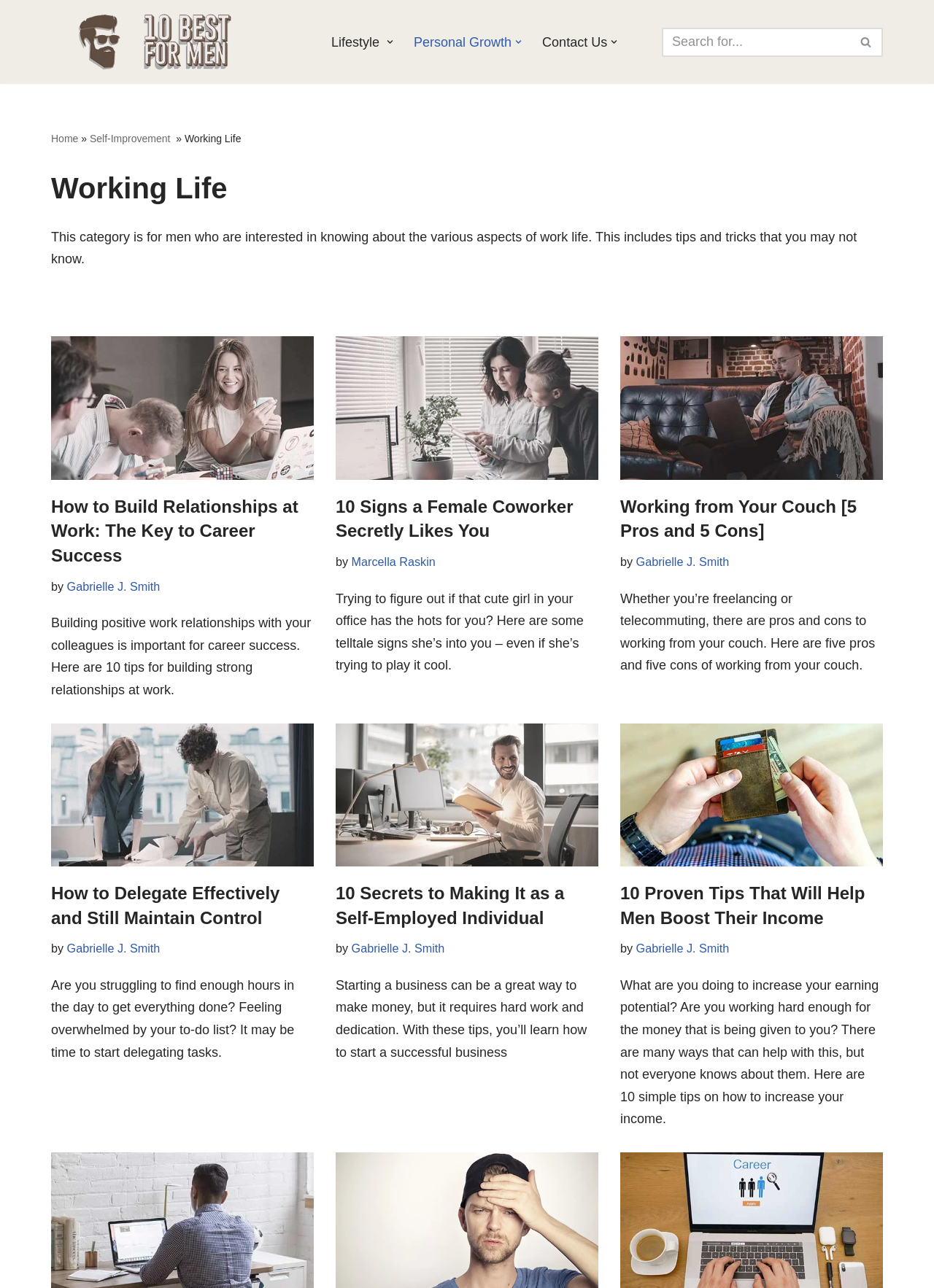Indicate the bounding box coordinates of the element that must be clicked to execute the instruction: "Contact Us". The coordinates should be given as four float numbers between 0 and 1, i.e., [left, top, right, bottom].

[0.581, 0.024, 0.65, 0.041]